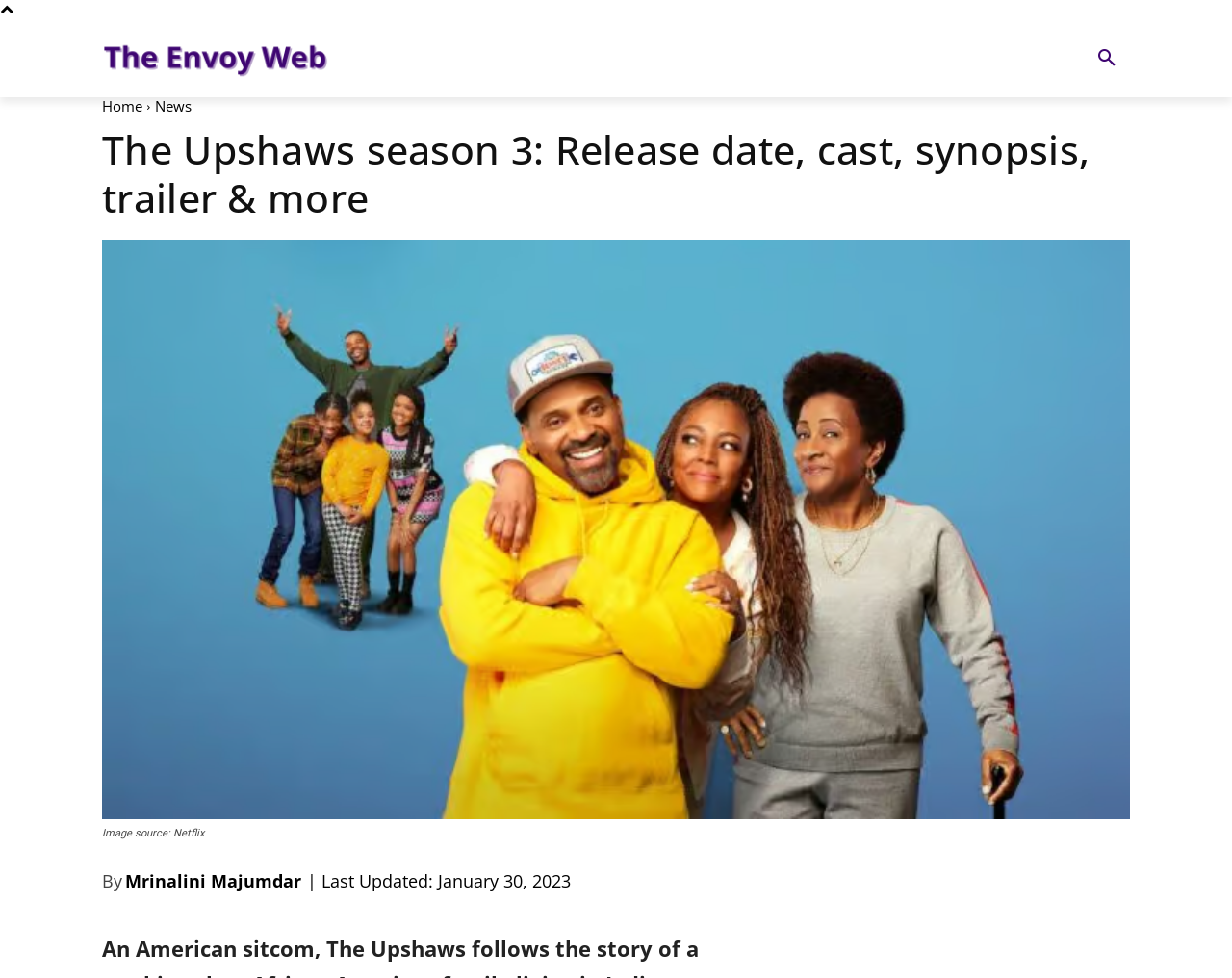Pinpoint the bounding box coordinates for the area that should be clicked to perform the following instruction: "Click the logo".

[0.083, 0.036, 0.266, 0.084]